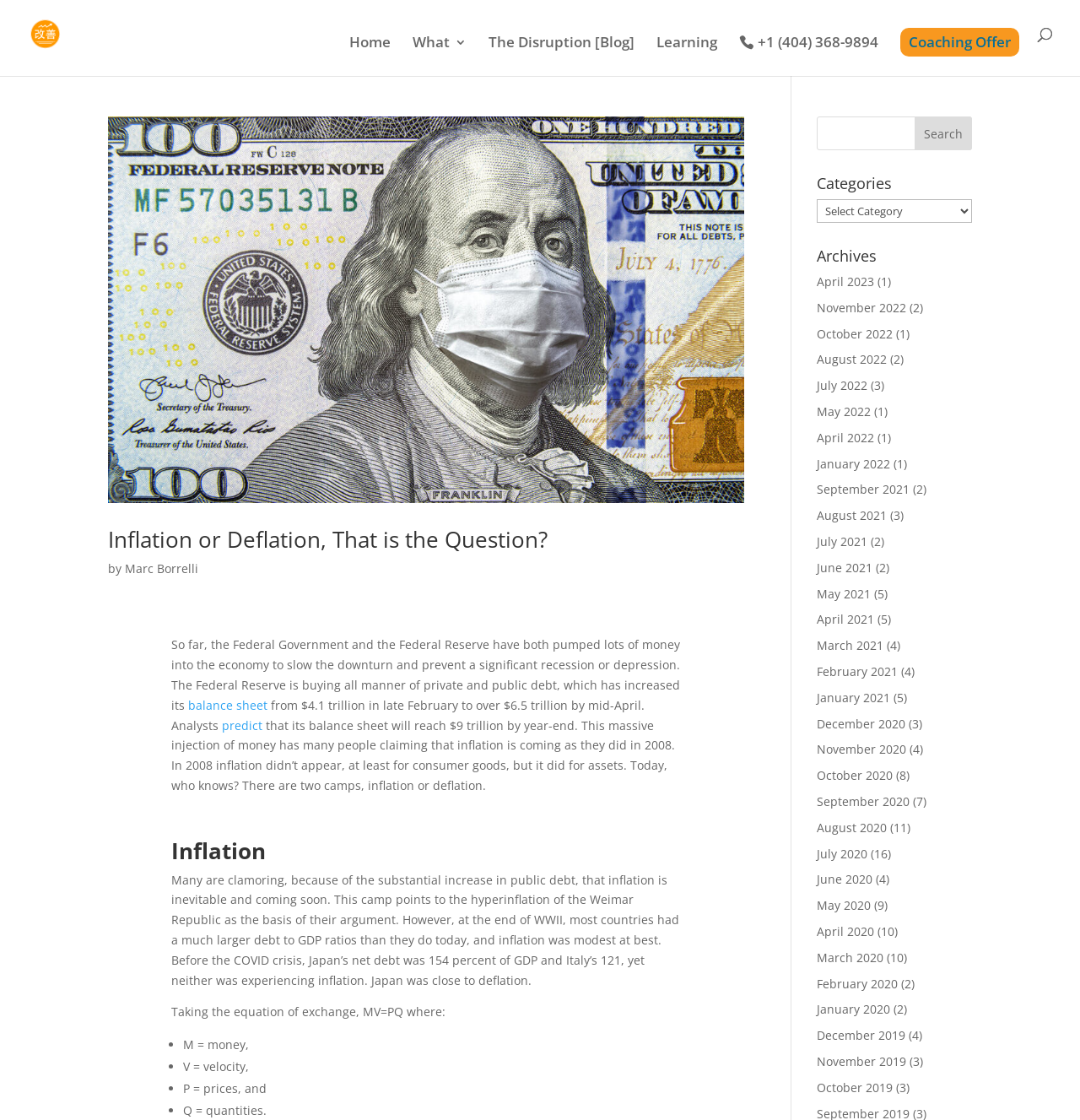Could you specify the bounding box coordinates for the clickable section to complete the following instruction: "Click on the 'Home' link"?

[0.323, 0.032, 0.362, 0.068]